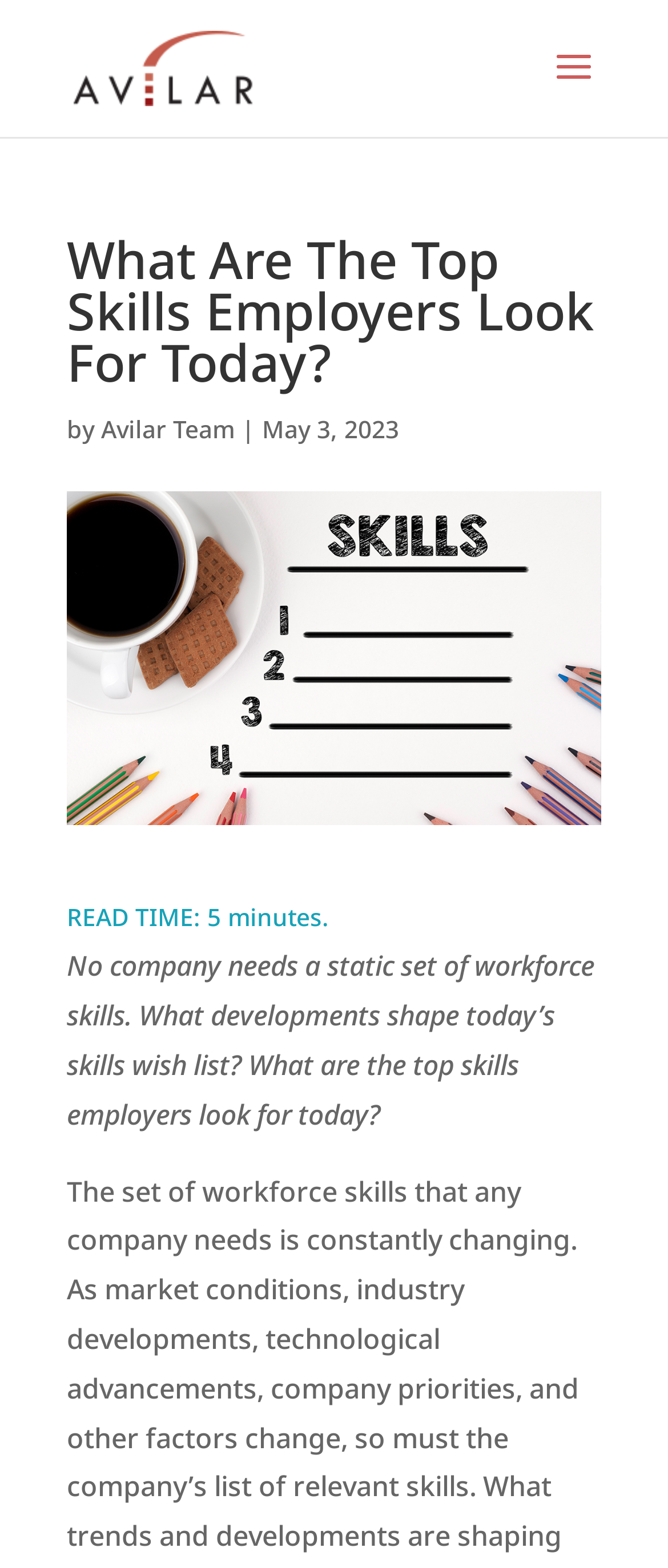When was the article published?
Look at the image and answer with only one word or phrase.

May 3, 2023